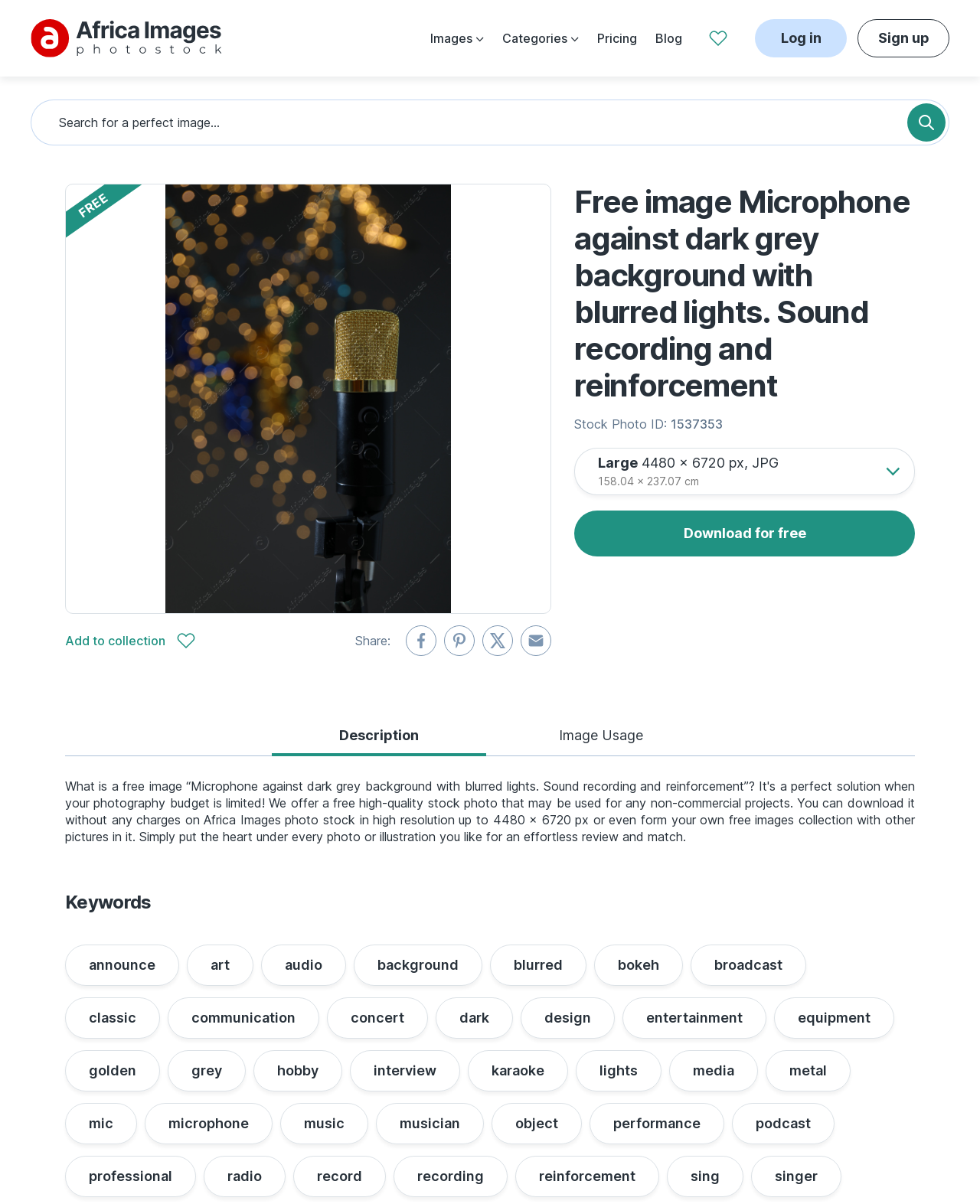Provide the bounding box coordinates of the UI element this sentence describes: "Sign up".

[0.875, 0.016, 0.969, 0.048]